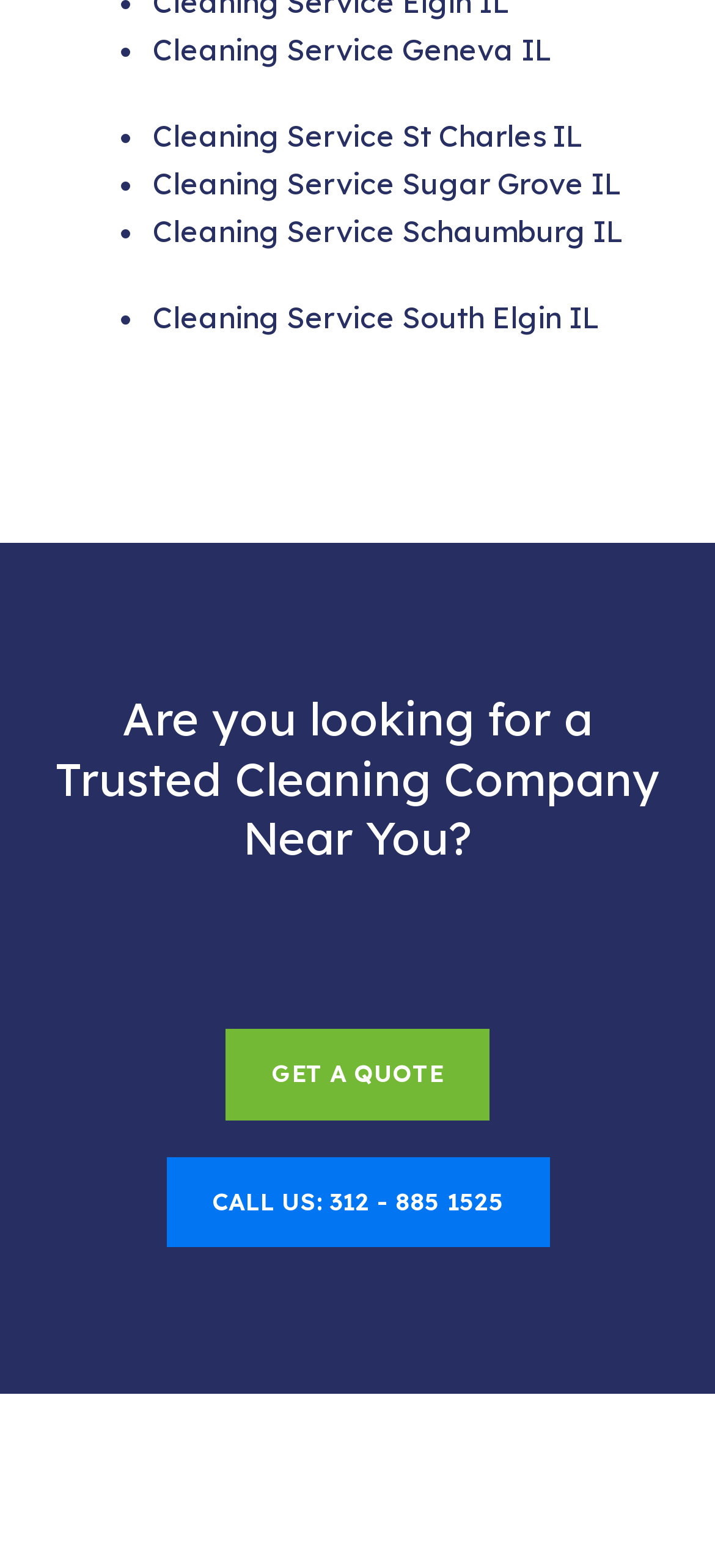What is the purpose of the 'GET A QUOTE' link?
Look at the image and respond with a single word or a short phrase.

To get a quote